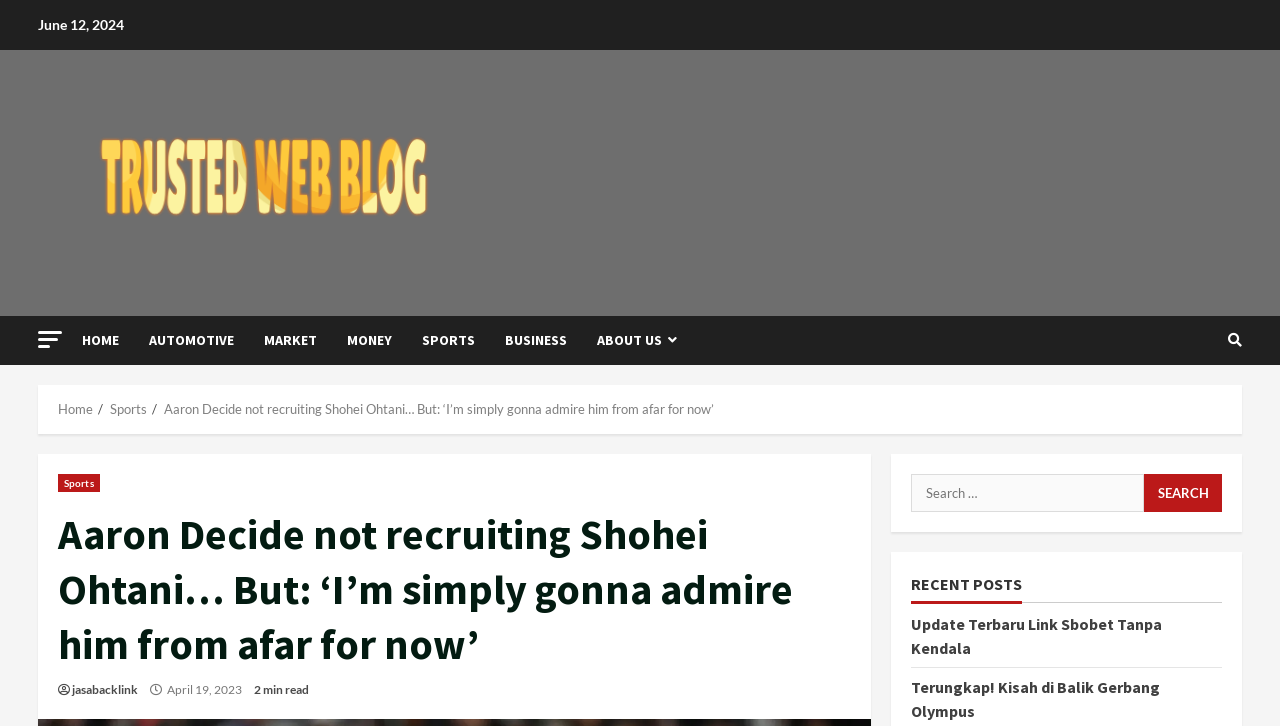Indicate the bounding box coordinates of the element that needs to be clicked to satisfy the following instruction: "Search for something". The coordinates should be four float numbers between 0 and 1, i.e., [left, top, right, bottom].

[0.712, 0.653, 0.894, 0.706]